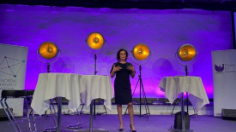What is the color of the chairs on the stage?
Based on the content of the image, thoroughly explain and answer the question.

The modern black chairs accompanying the tables on the stage suggest that the chairs are indeed black in color, which adds to the overall aesthetic of the setup.